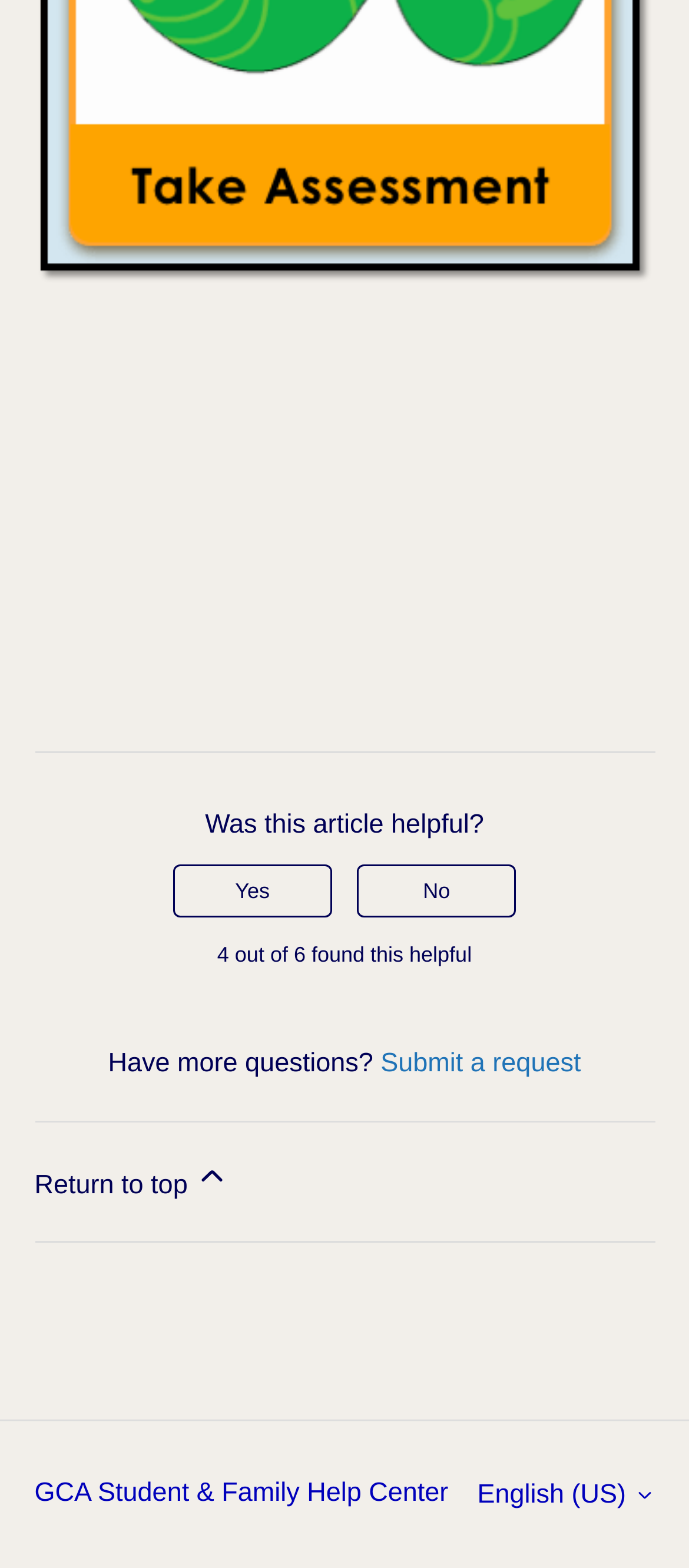Extract the bounding box coordinates for the UI element described by the text: "English (US)". The coordinates should be in the form of [left, top, right, bottom] with values between 0 and 1.

[0.693, 0.943, 0.95, 0.963]